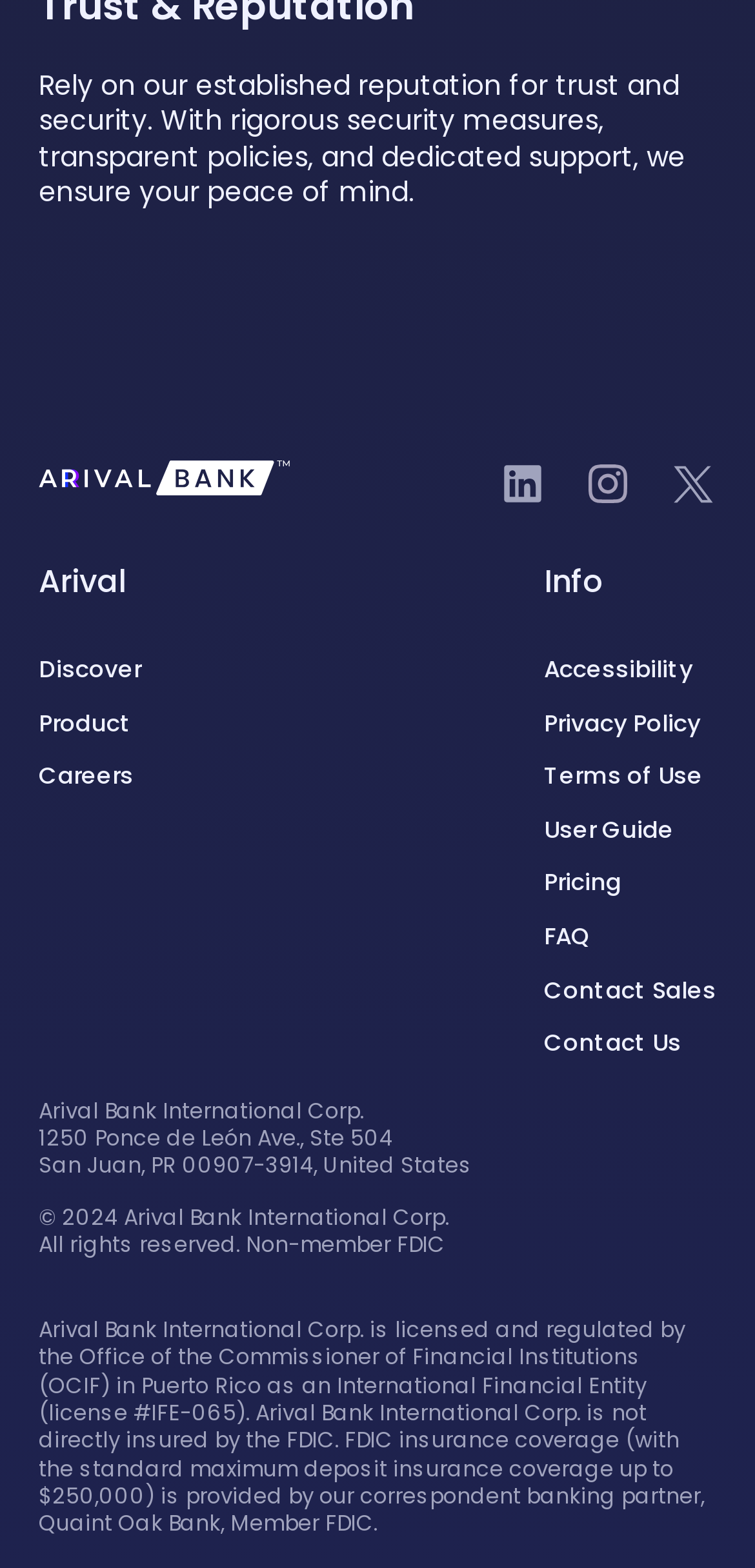Show me the bounding box coordinates of the clickable region to achieve the task as per the instruction: "Click on the 'Arival Bank' image".

[0.662, 0.294, 0.723, 0.323]